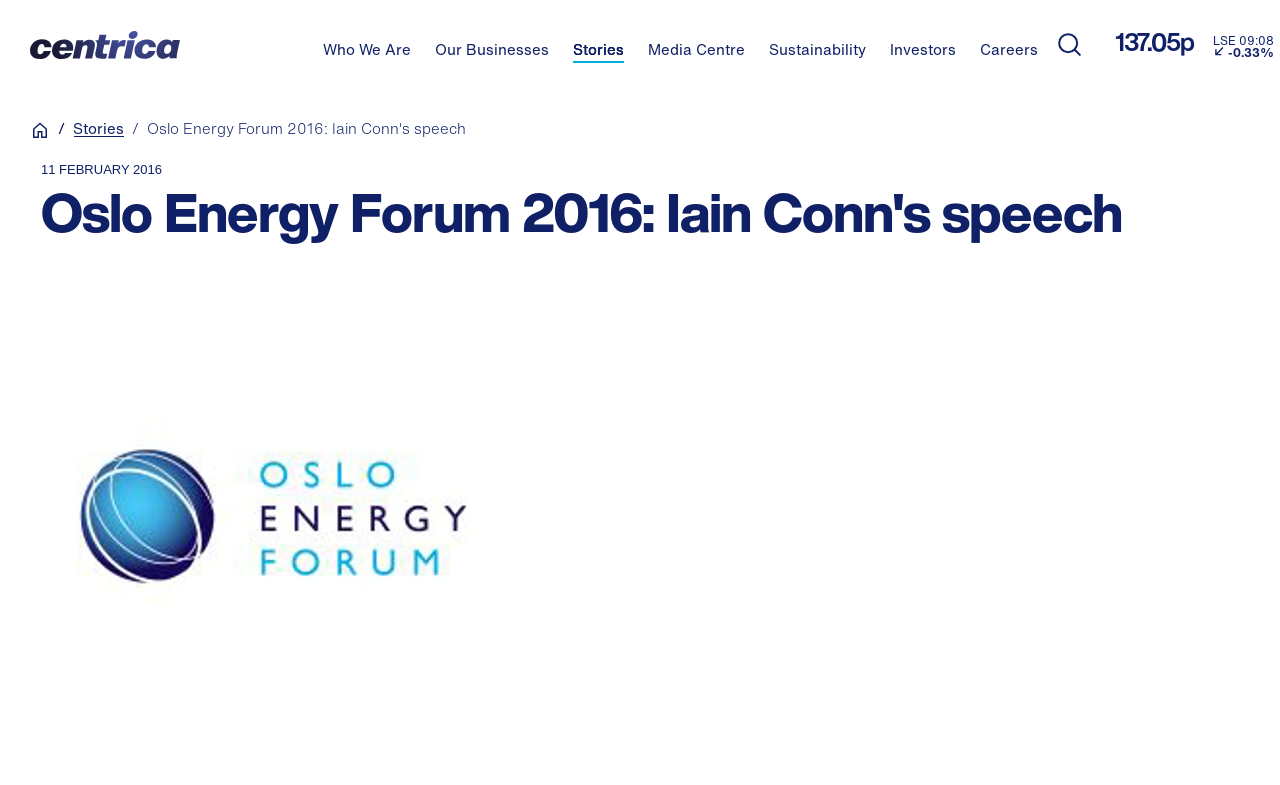What is the exchange where the stock is listed?
Based on the image, give a one-word or short phrase answer.

LSE